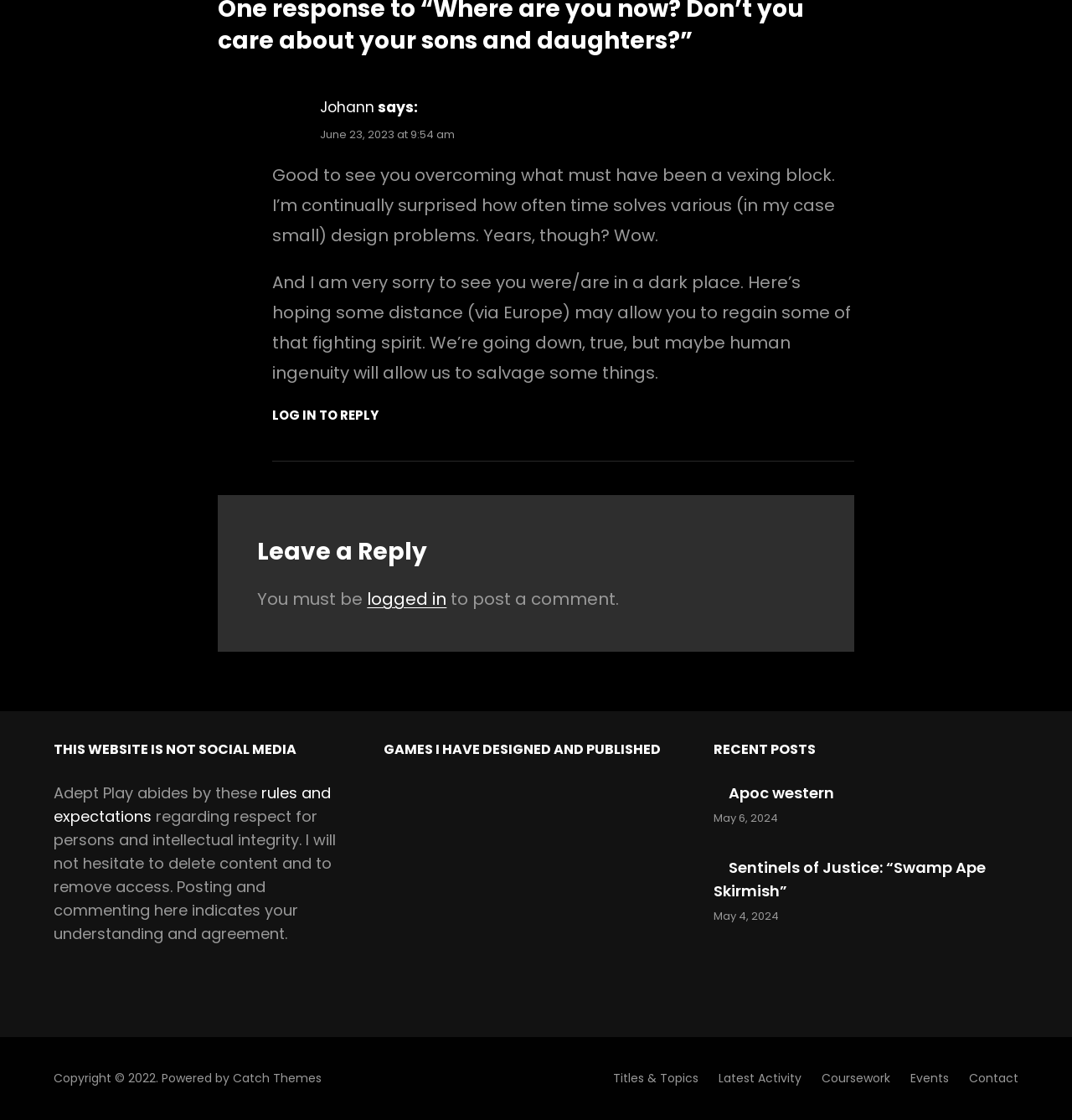Please examine the image and provide a detailed answer to the question: How many navigation links are in the header?

I counted the number of links in the navigation element, which are 'Titles & Topics', 'Latest Activity', 'Coursework', 'Events', and 'Contact', so there are 5 navigation links in the header.